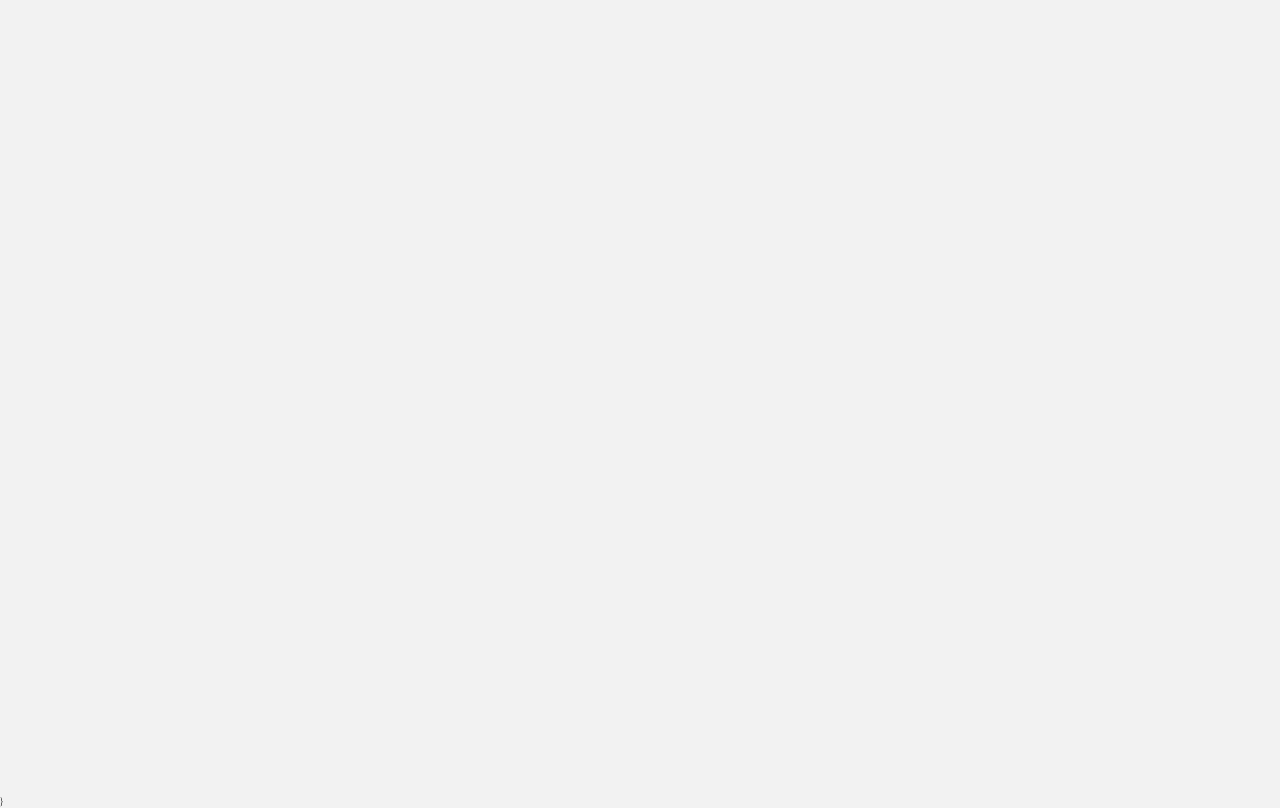Highlight the bounding box coordinates of the element you need to click to perform the following instruction: "visit about page."

[0.308, 0.68, 0.354, 0.709]